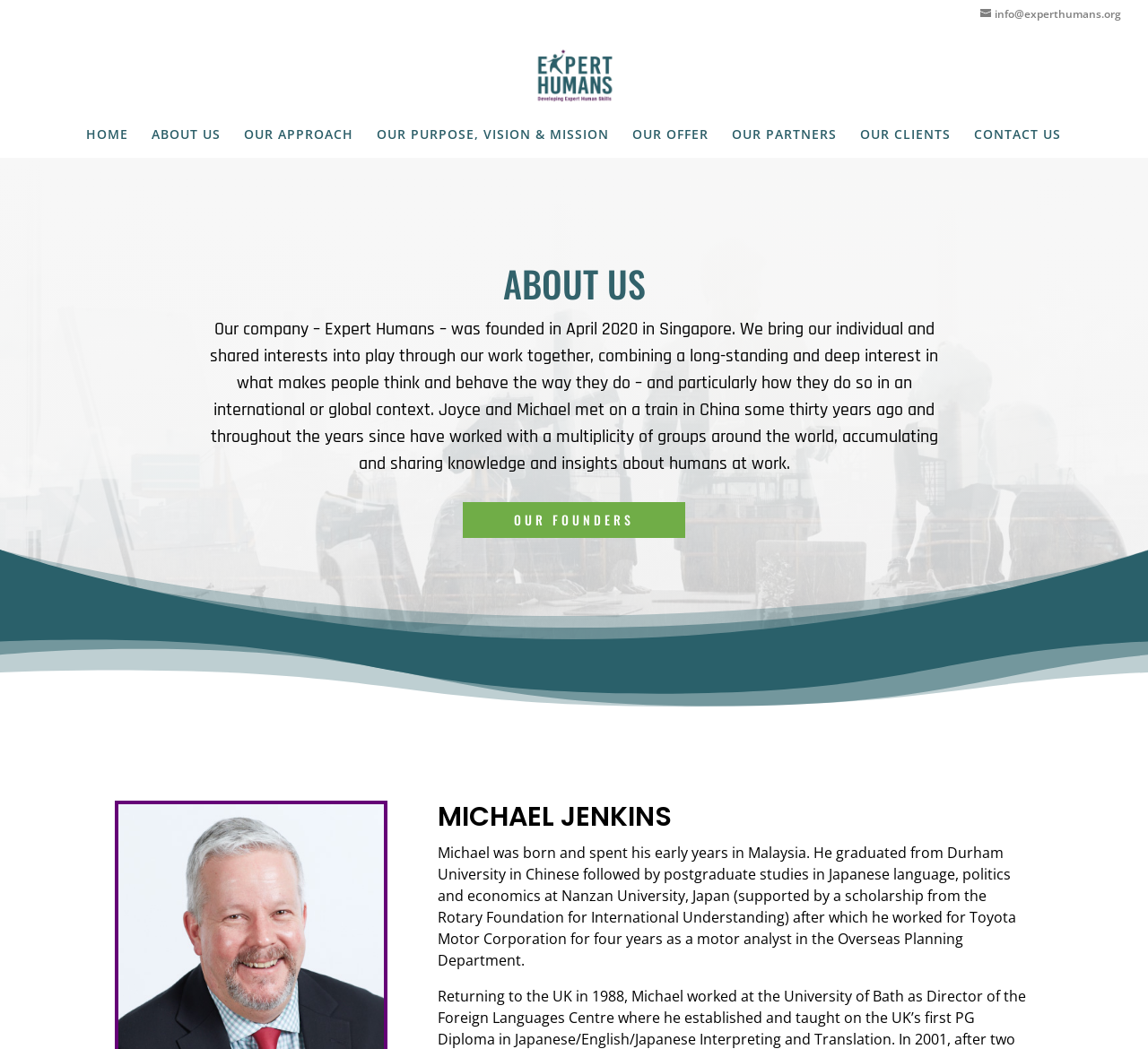Specify the bounding box coordinates of the region I need to click to perform the following instruction: "send an email to info@experthumans.org". The coordinates must be four float numbers in the range of 0 to 1, i.e., [left, top, right, bottom].

[0.854, 0.006, 0.977, 0.021]